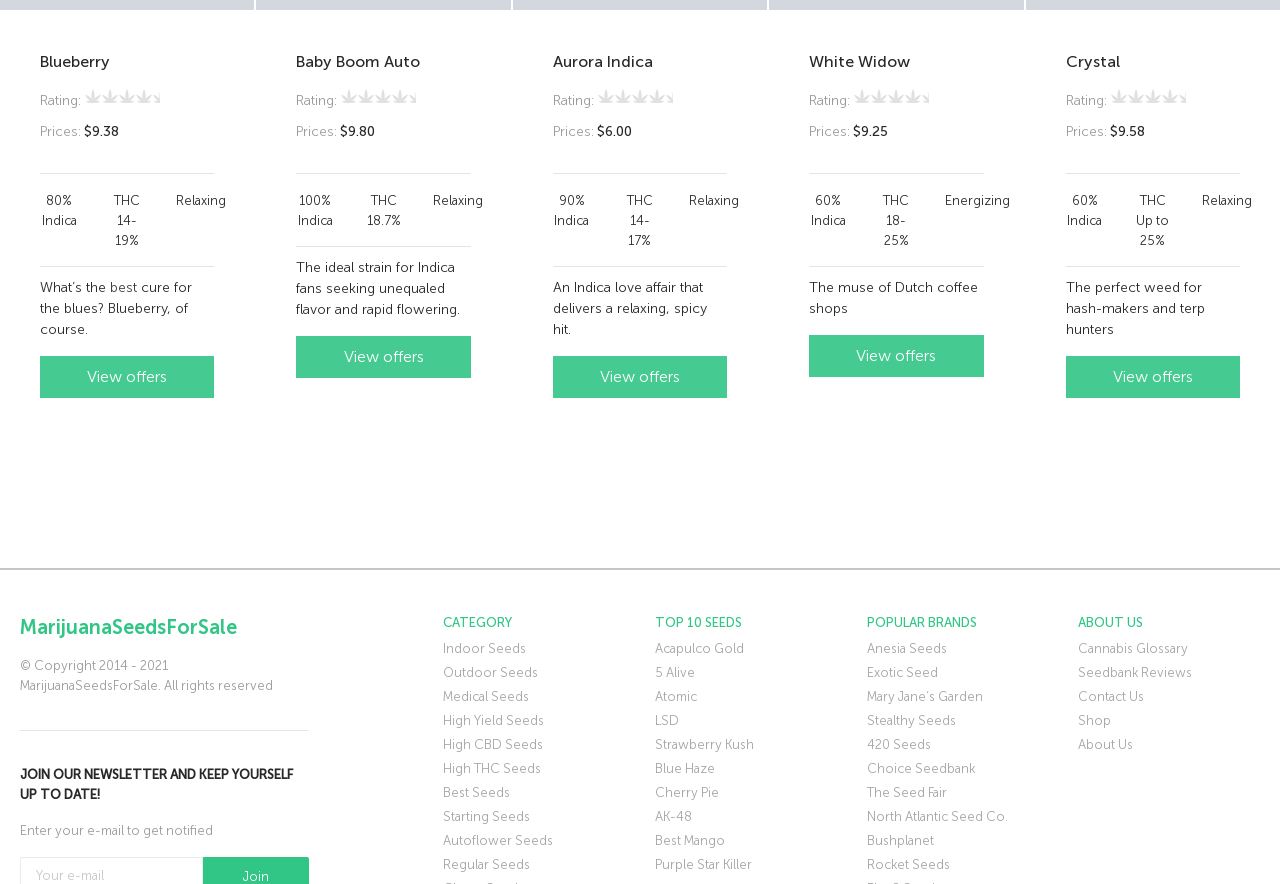Can you find the bounding box coordinates of the area I should click to execute the following instruction: "View offers for Baby Boom Auto"?

[0.232, 0.38, 0.368, 0.427]